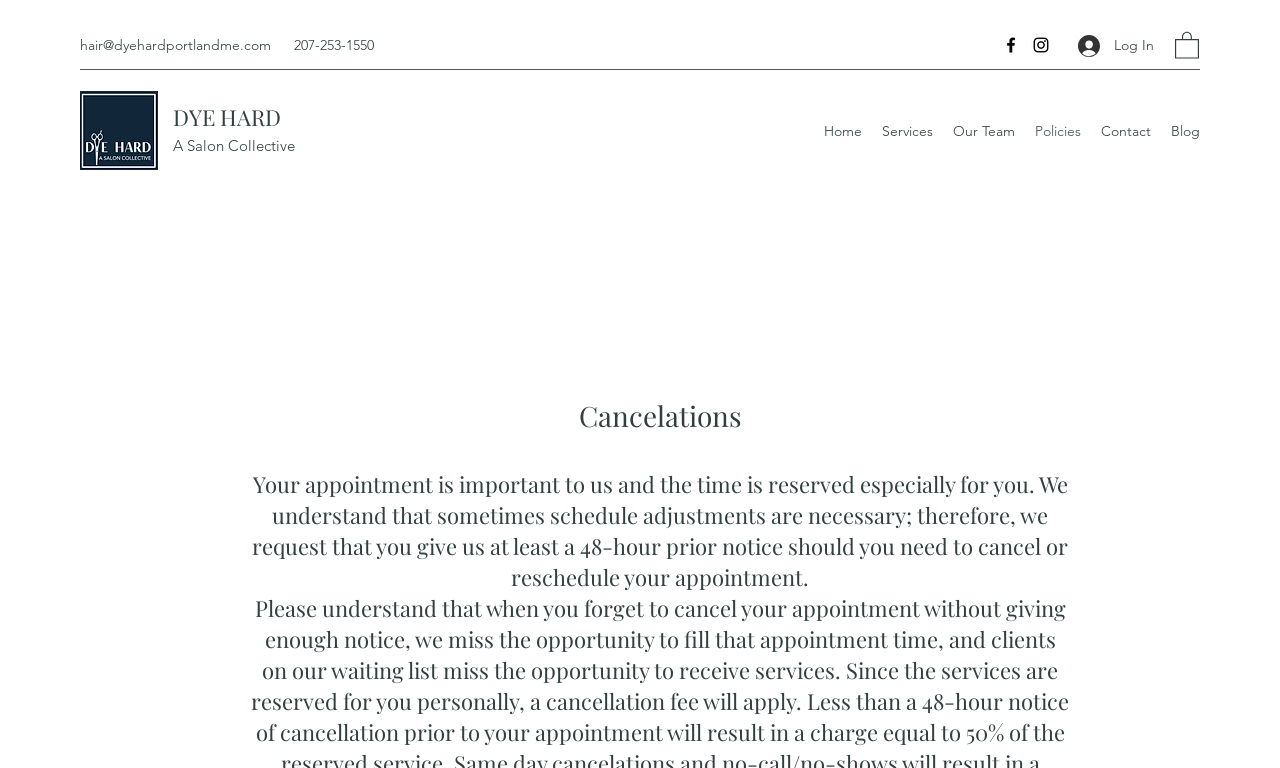Find and specify the bounding box coordinates that correspond to the clickable region for the instruction: "Click the Policies link".

[0.801, 0.15, 0.852, 0.19]